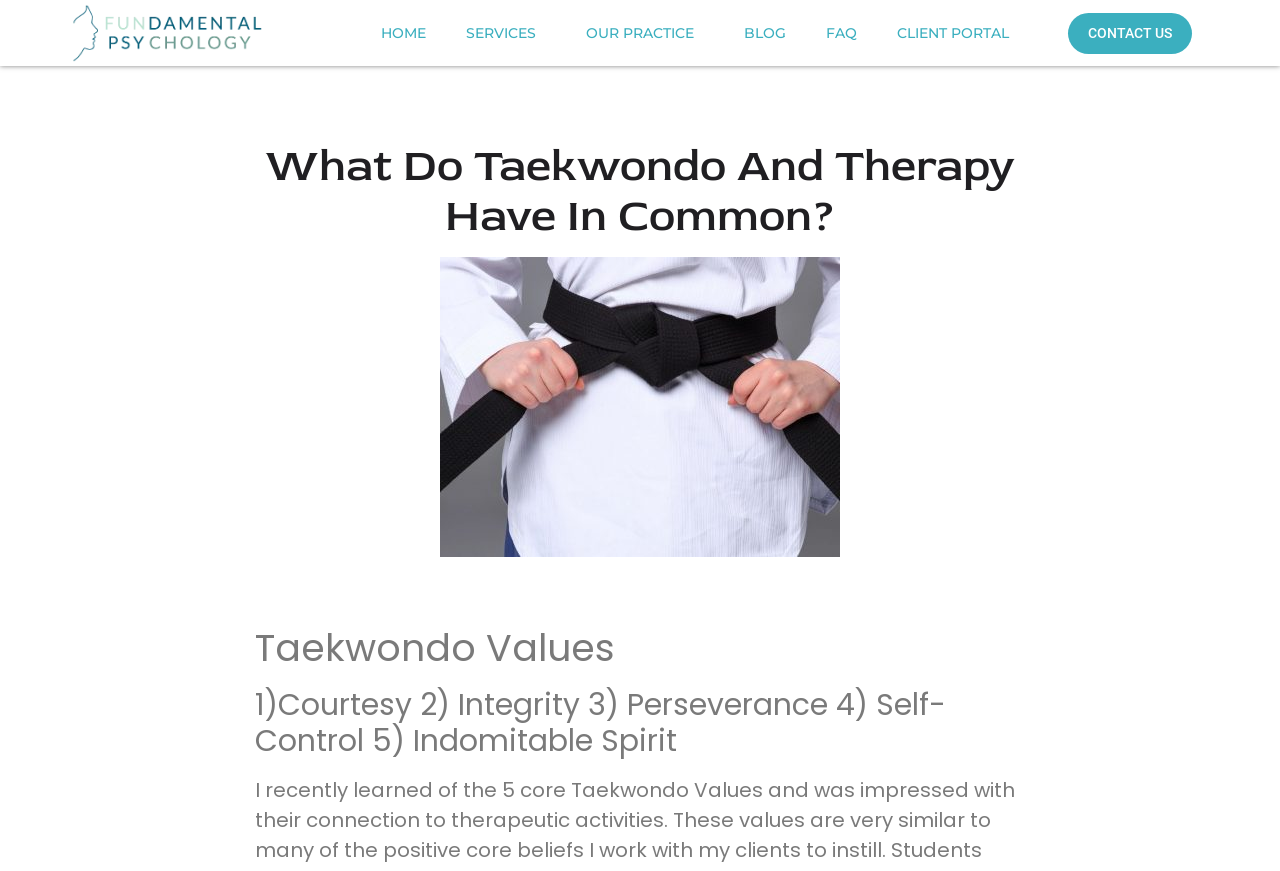Is there an image on the webpage?
Look at the screenshot and respond with one word or a short phrase.

Yes